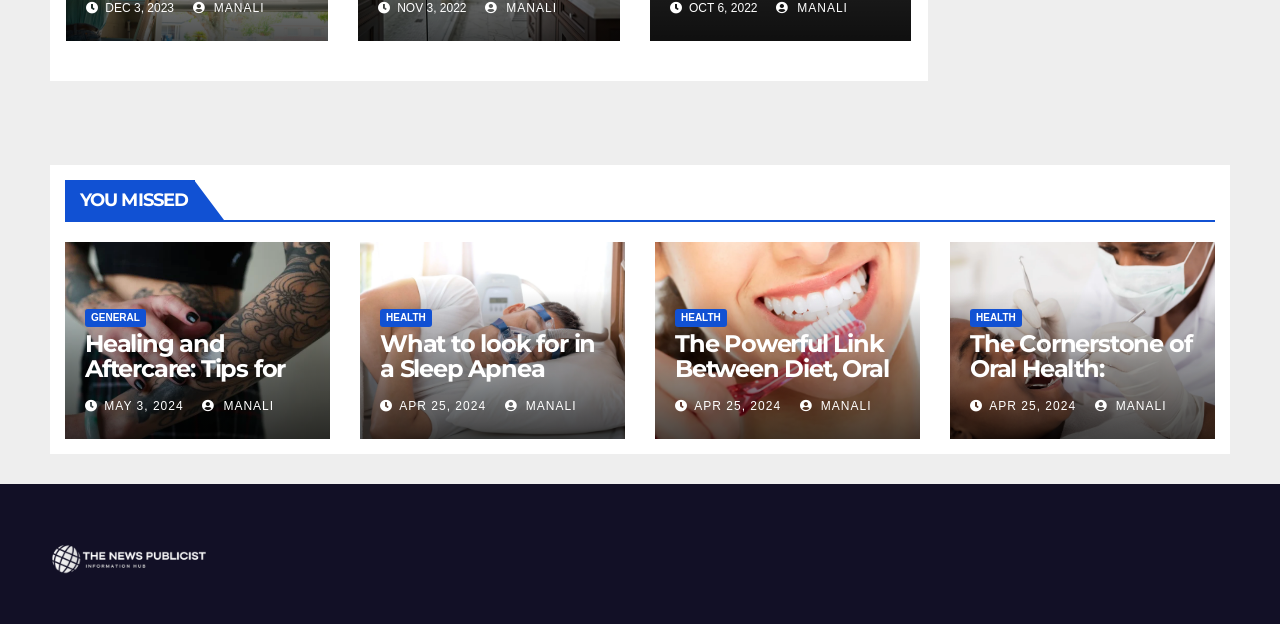Please reply to the following question with a single word or a short phrase:
What is the name of the website or organization at the bottom of the page?

The News Publicist